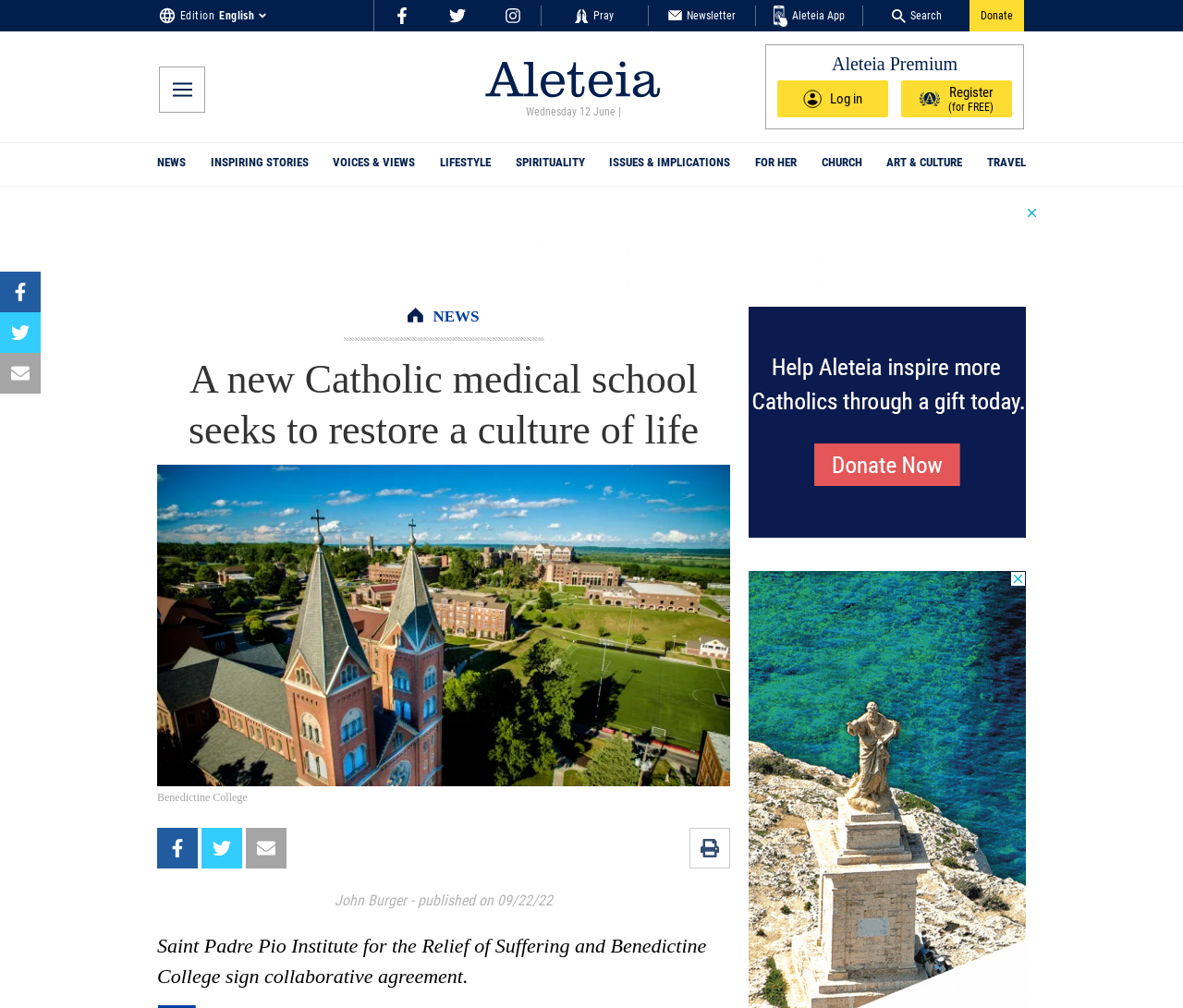Given the element description "Issues & Implications" in the screenshot, predict the bounding box coordinates of that UI element.

[0.515, 0.142, 0.617, 0.184]